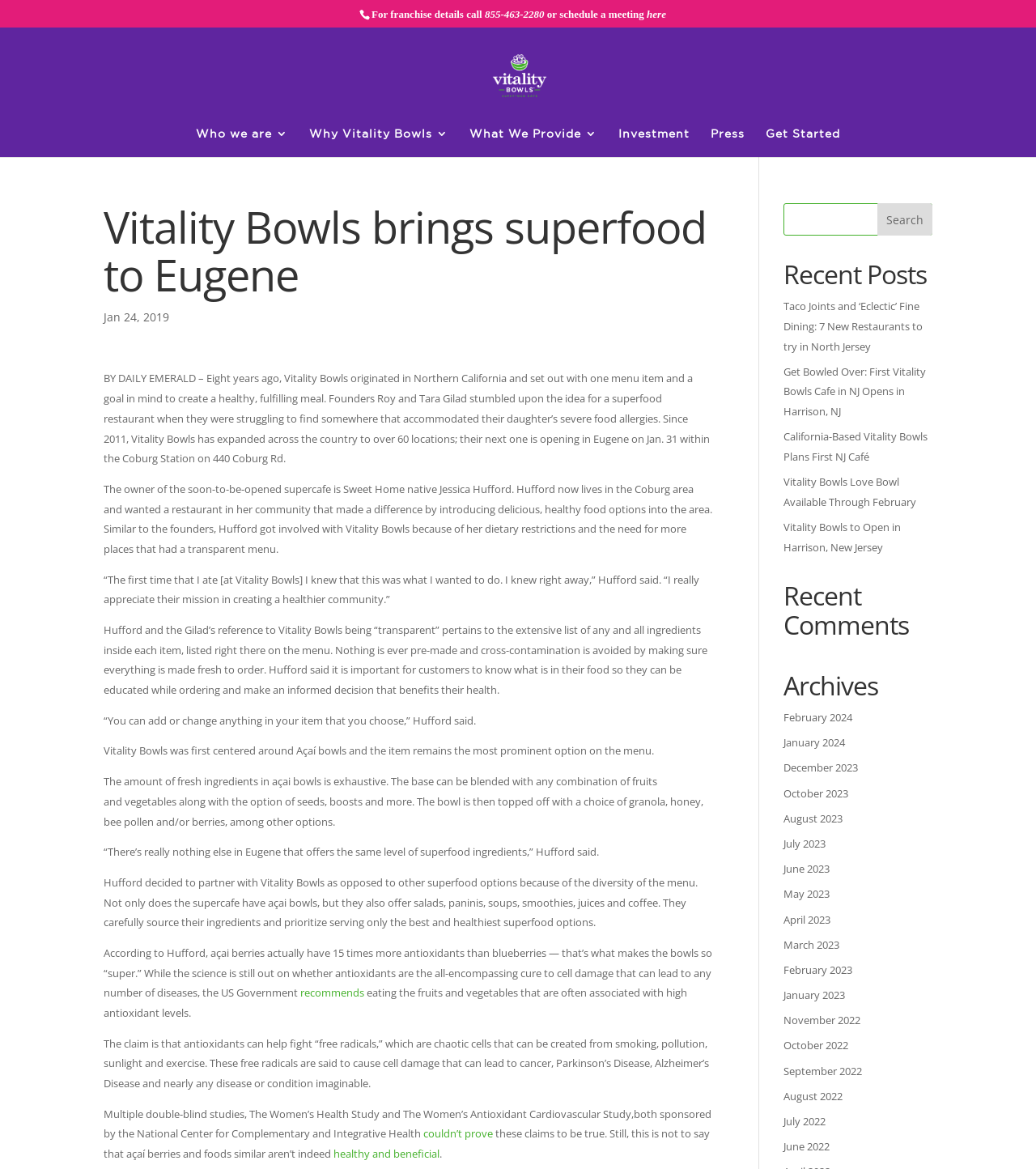Extract the main title from the webpage and generate its text.

Vitality Bowls brings superfood to Eugene